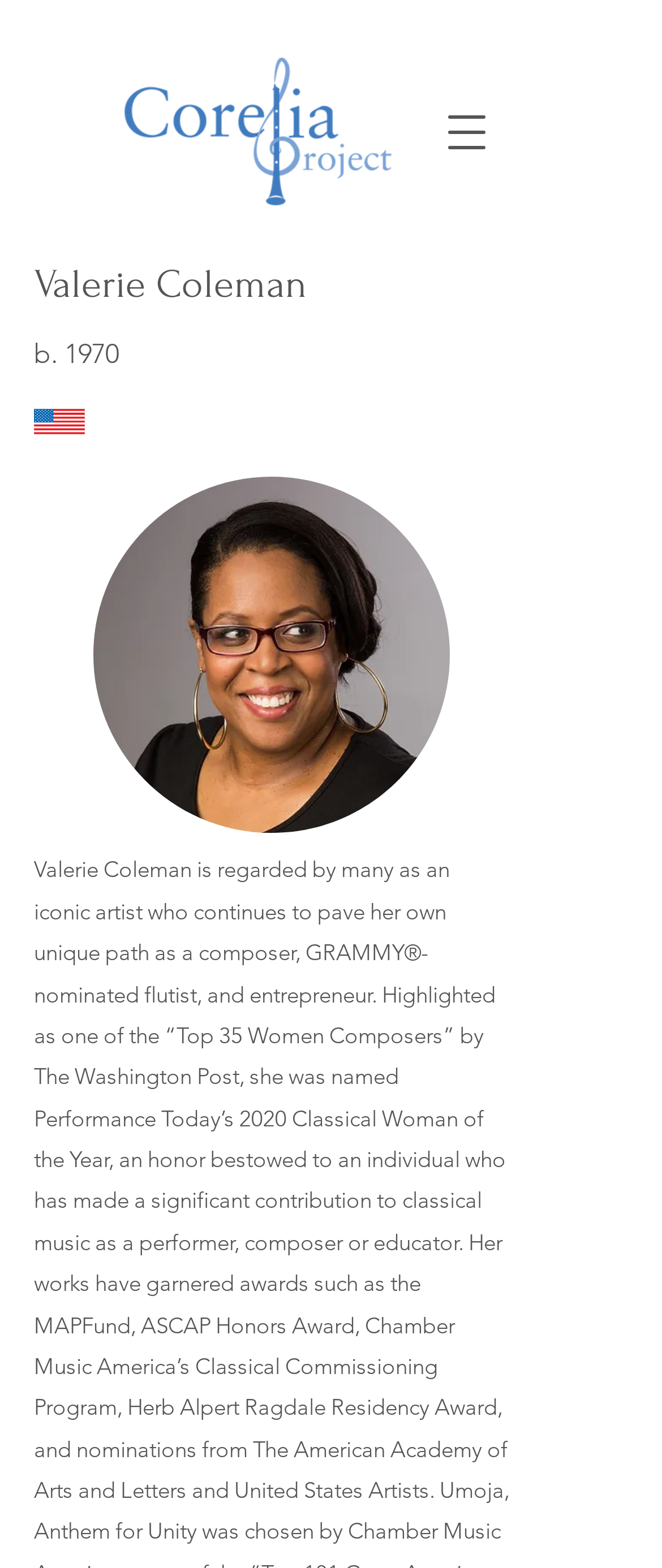Utilize the details in the image to give a detailed response to the question: What is Valerie Coleman's nationality?

Based on the webpage, I found a generic element with the text 'American' which is located near Valerie Coleman's name, indicating that it is her nationality.